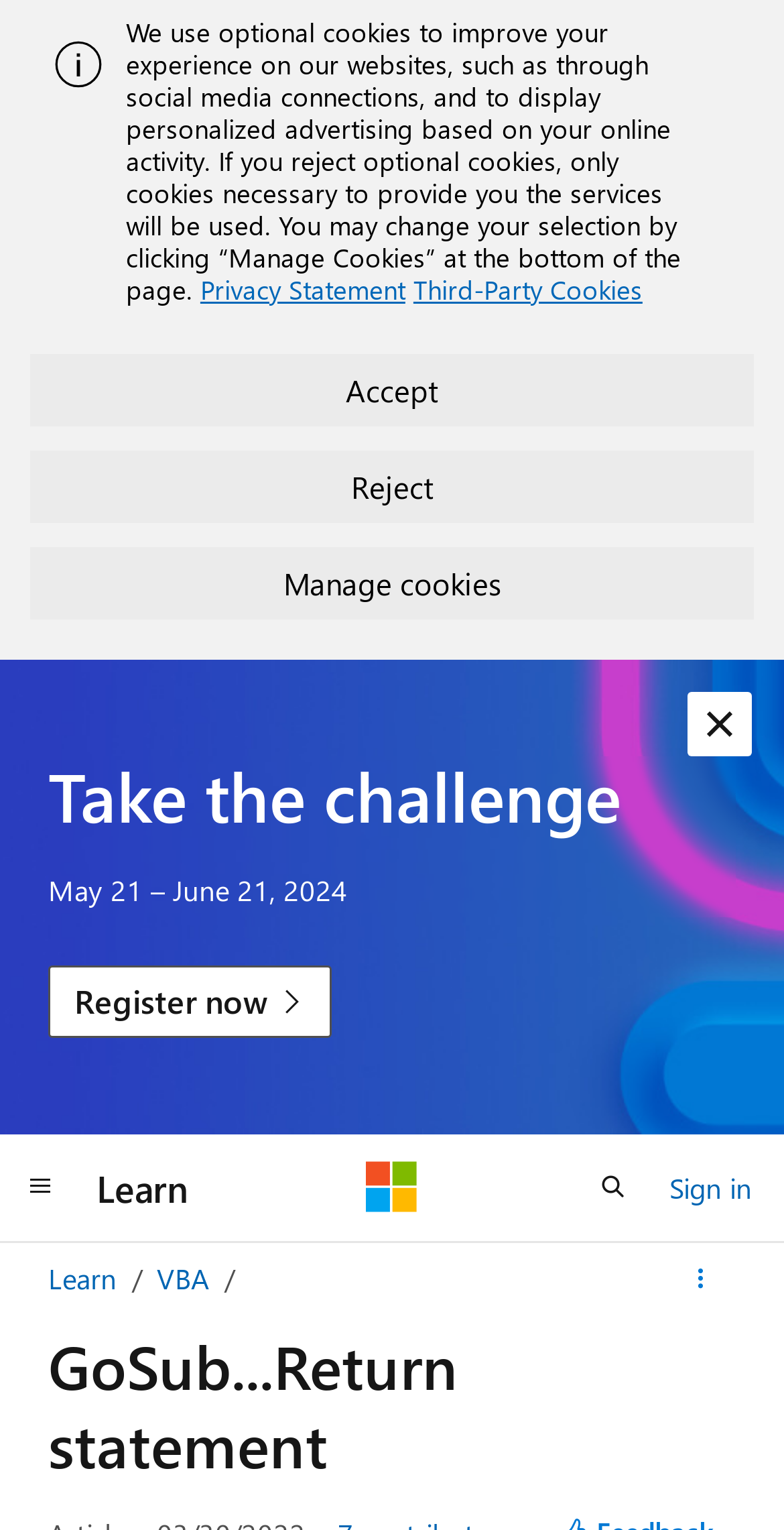Summarize the webpage with a detailed and informative caption.

This webpage is about the Office VBA reference topic. At the top, there is an alert section that spans almost the entire width of the page, containing a message about cookies and privacy. Below this section, there is a small image on the left side, followed by a static text describing the use of cookies and a link to the "Privacy Statement" and "Third-Party Cookies". On the right side of this section, there are three buttons: "Accept", "Reject", and "Manage cookies".

Further down, there is a heading "Take the challenge" with a static text "May 21 – June 21, 2024" below it. Next to this text, there is a link "Register now". On the right side of this section, there is a button "Dismiss alert".

Below this section, there is a navigation menu with a button "Global navigation" on the left side, followed by links to "Learn", "Microsoft", and "Sign in". On the right side, there is a button "Open search".

At the bottom of the page, there are links to "Learn" and "VBA" on the left side, and a details section with a disclosure triangle "More actions" on the right side. Above this section, there is a heading "GoSub...Return statement" that spans almost the entire width of the page.